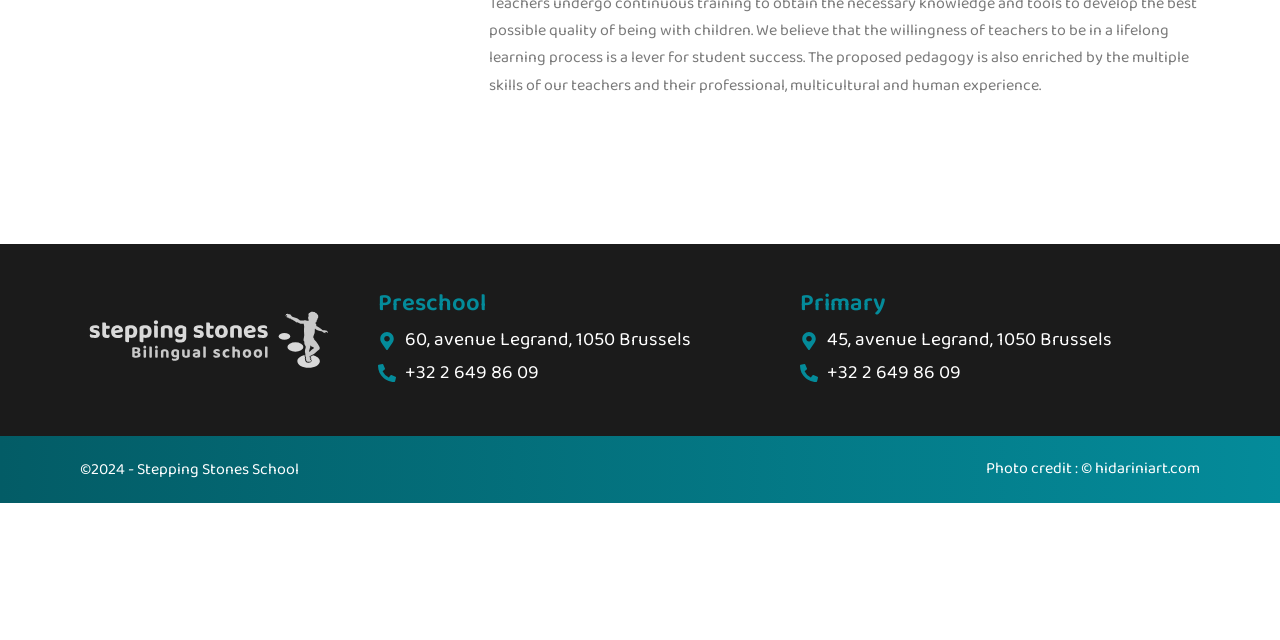Using the webpage screenshot, locate the HTML element that fits the following description and provide its bounding box: "+32 2 649 86 09".

[0.625, 0.558, 0.936, 0.609]